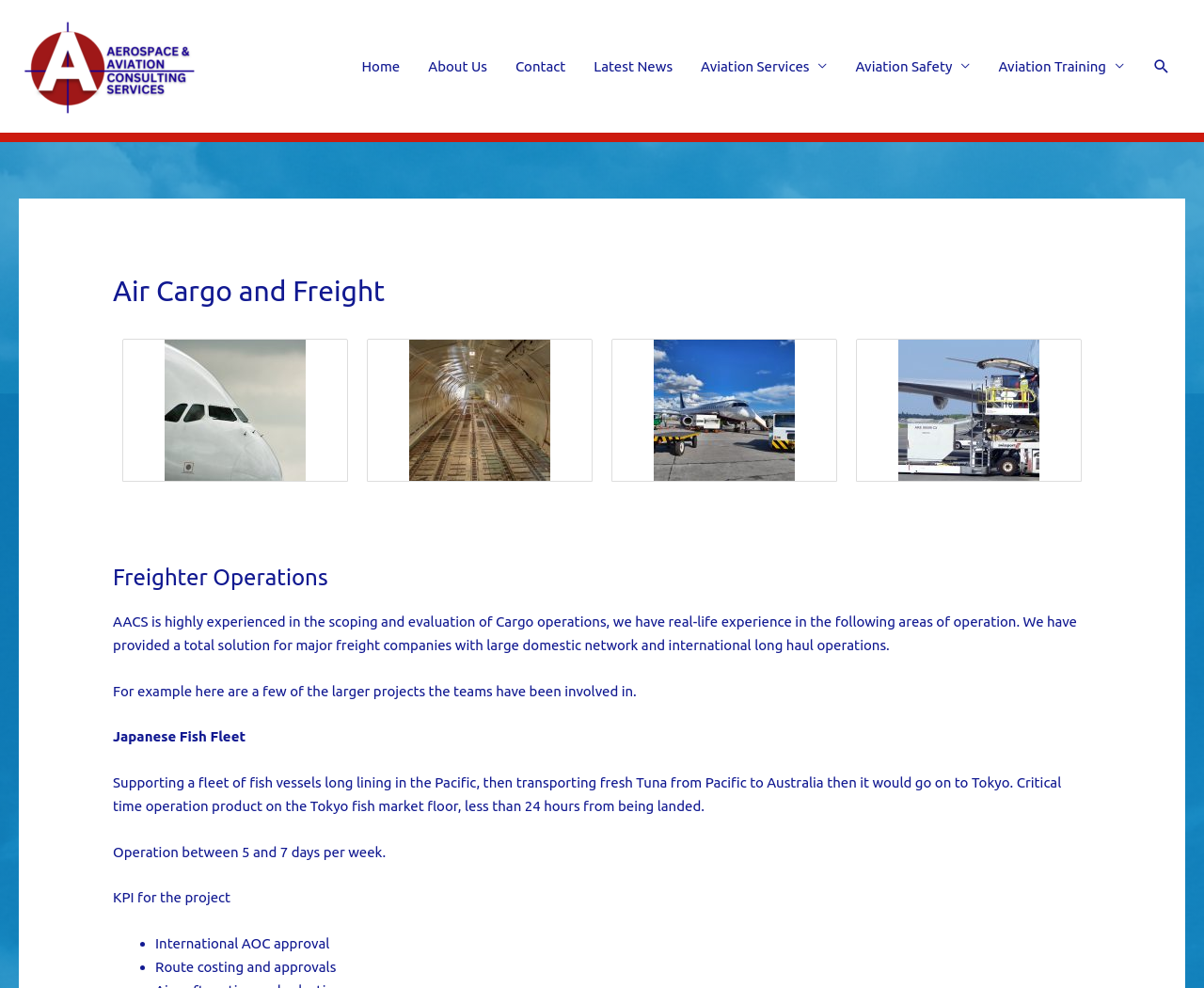Provide a single word or phrase to answer the given question: 
What is the company's claim about their solution?

Total solution